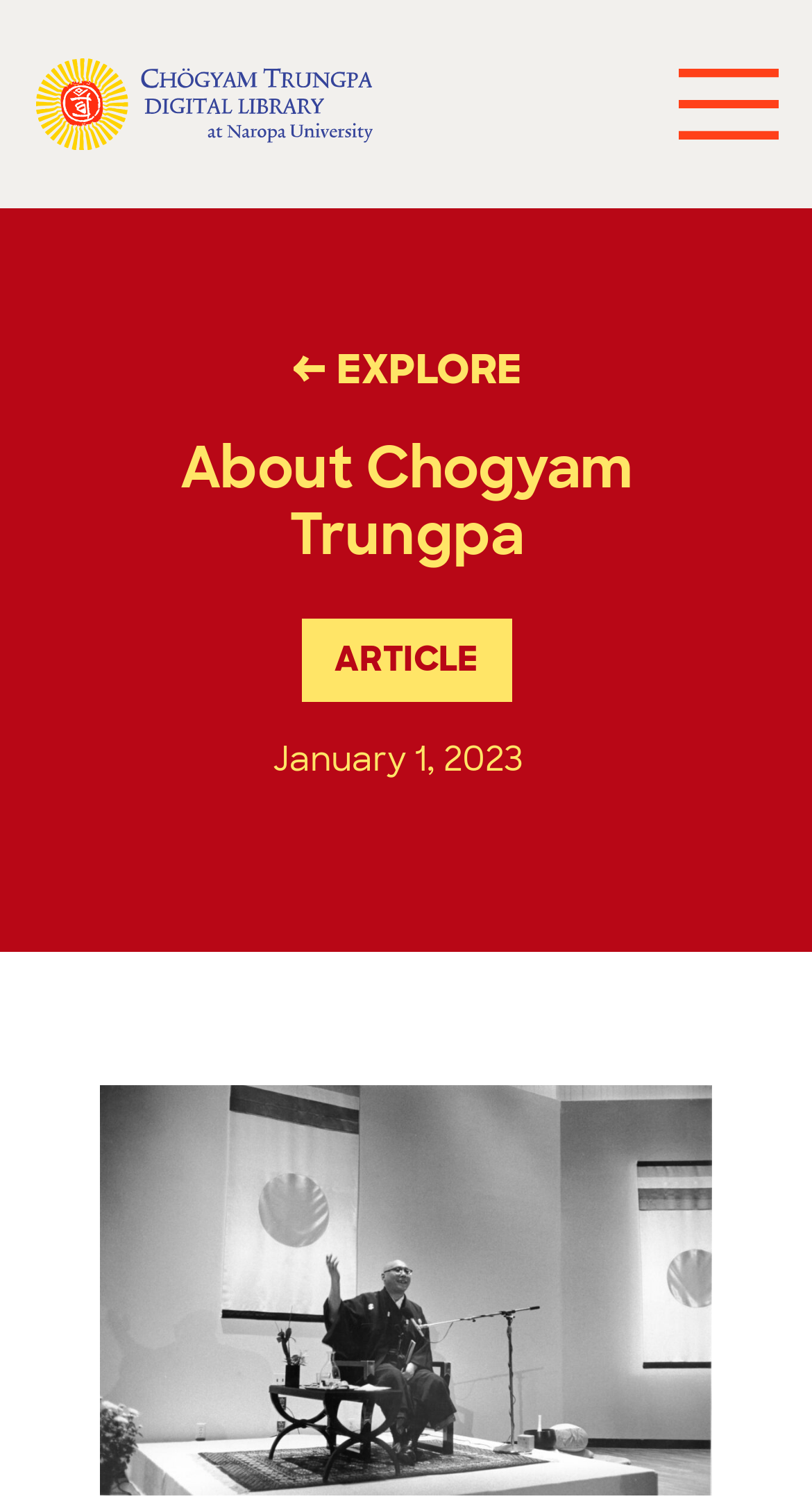What is the name of the institute's logo?
Please give a well-detailed answer to the question.

I found the answer by looking at the image element with the description 'Logo for the Chögyam Trungpa Institute' and its corresponding link element with the same description. This suggests that the logo is for the Chögyam Trungpa Institute.